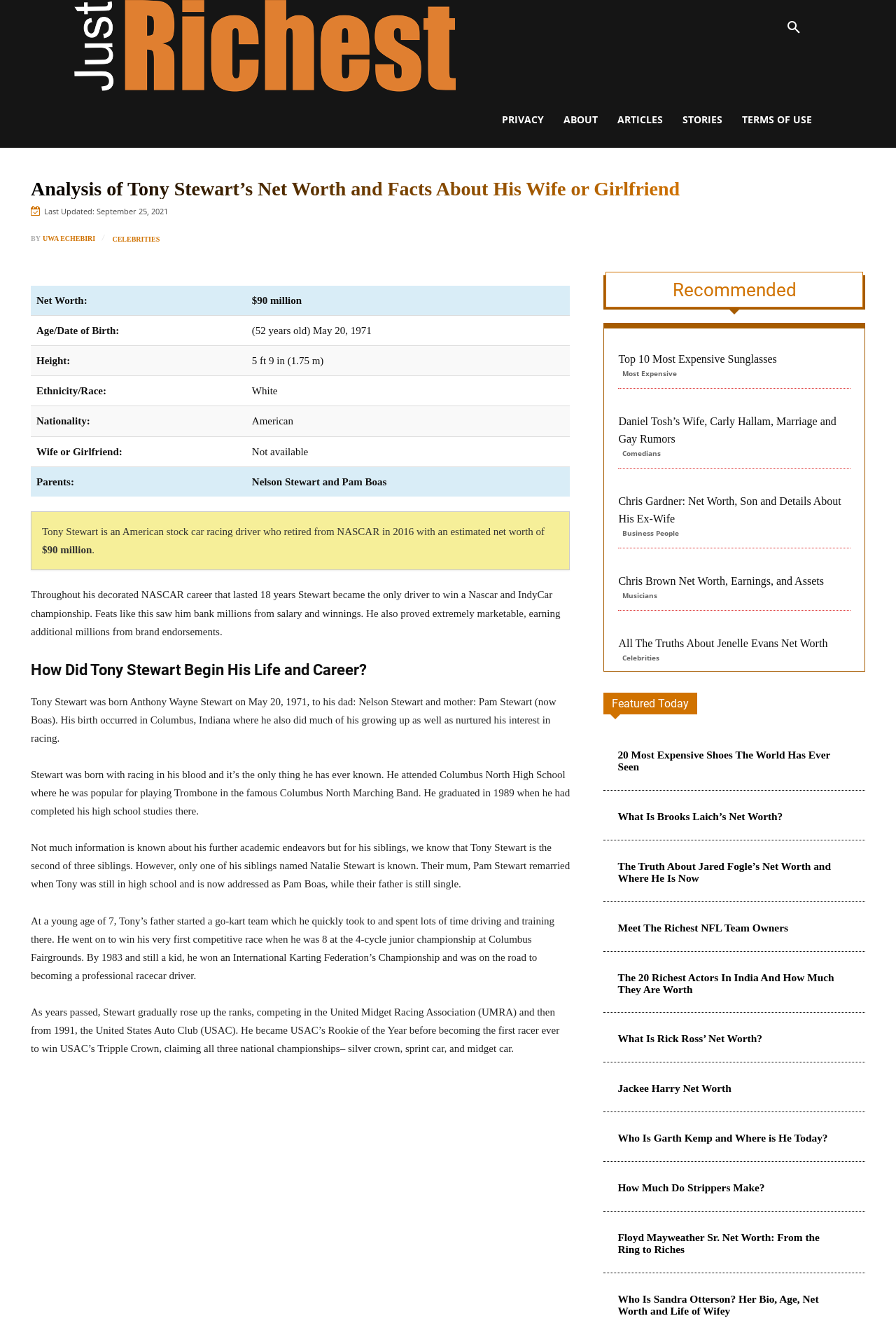What is Tony Stewart's father's name? From the image, respond with a single word or brief phrase.

Nelson Stewart